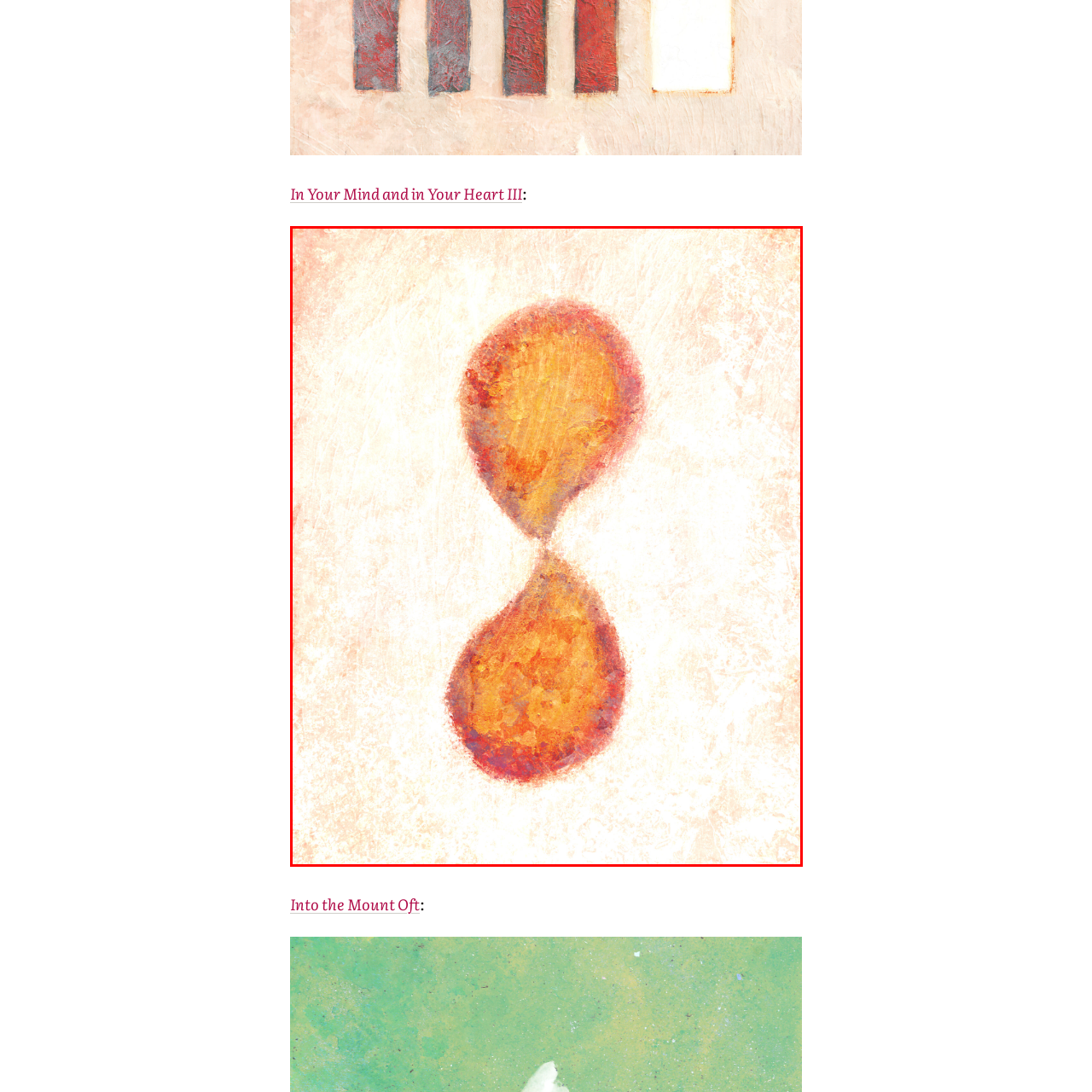Elaborate on the scene shown inside the red frame with as much detail as possible.

The image depicts an abstract representation of an hourglass, rendered in warm hues of orange and yellow against a soft, textured background. The hourglass shape is formed by two larger rounded sections connected by a narrow middle, suggesting the passage of time. The varying shades of orange evoke a sense of warmth and vitality, while the subtle texture adds depth, creating a feeling of fluidity and motion. This artwork eloquently captures the concept of time flowing and the transient nature of existence, inviting viewers to reflect on the meaning of time in their own lives.